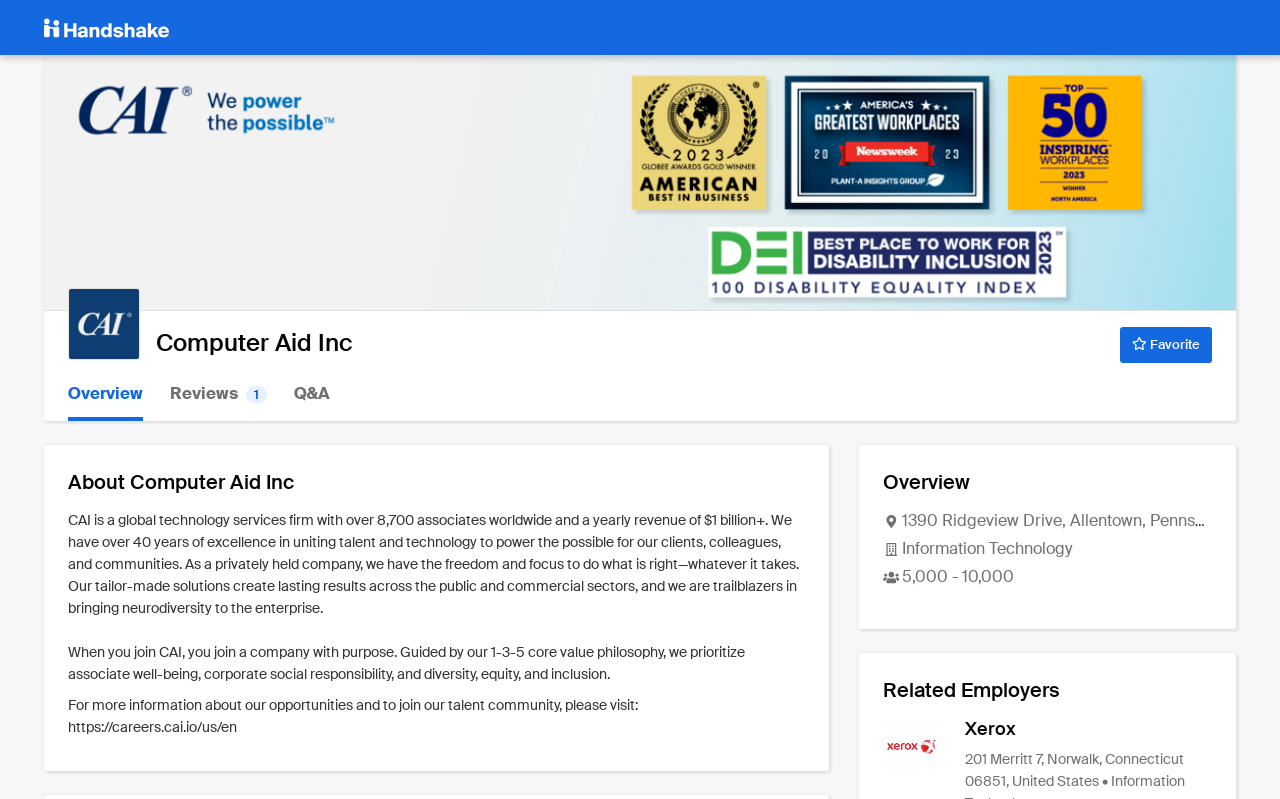Look at the image and give a detailed response to the following question: What is the location of Xerox?

The location of Xerox can be found in the static text element under the 'Related Employers' section, which states that Xerox is located at 201 Merritt 7, Norwalk, Connecticut 06851, United States.